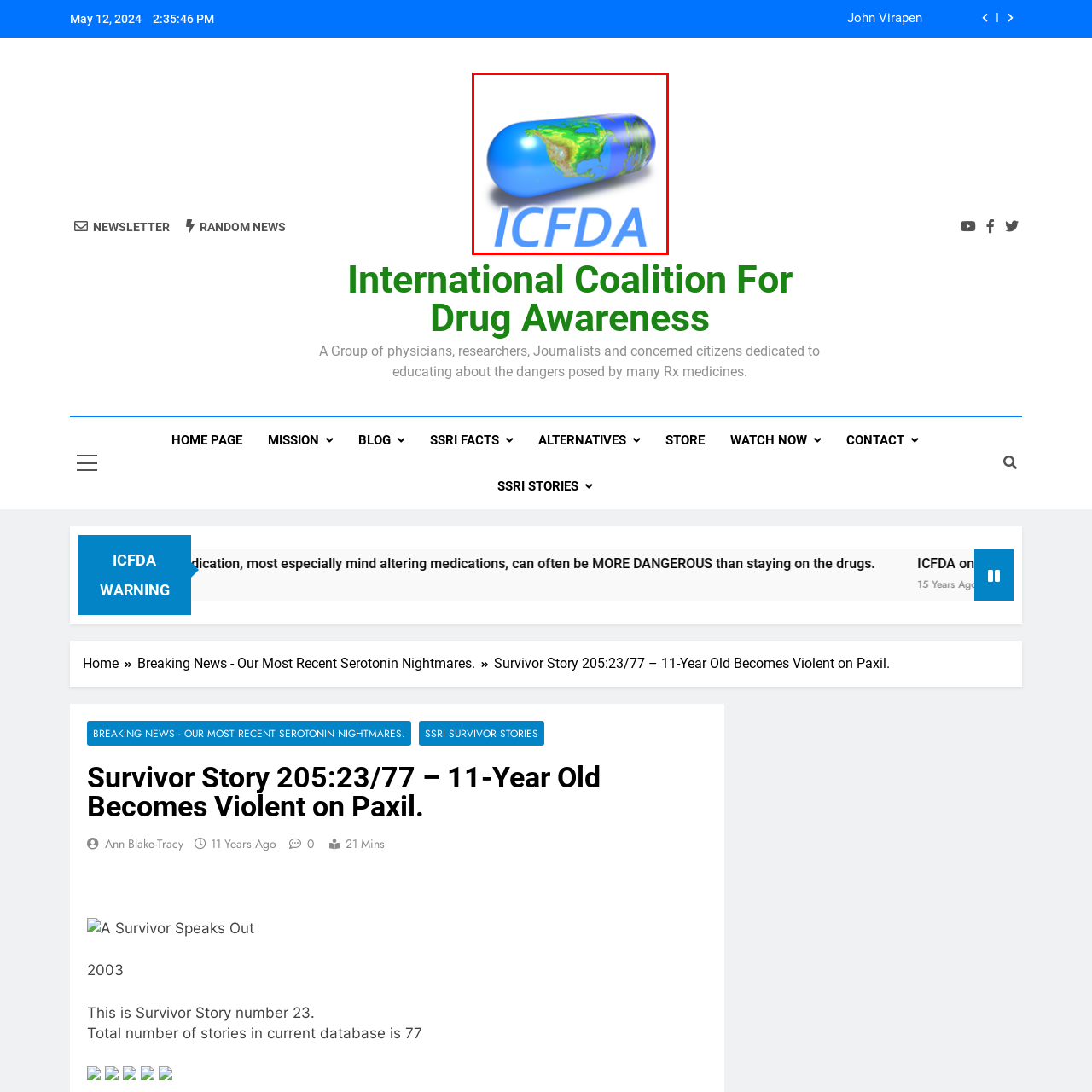What is the focus of the ICFDA?
Inspect the image enclosed within the red bounding box and provide a detailed answer to the question, using insights from the image.

The ICFDA's focus is on advocacy, education, and the promotion of informed choices regarding pharmaceuticals, as represented by the visual representation of the capsule, which encapsulates the organization's commitment to educating communities about the consequences of medication use.